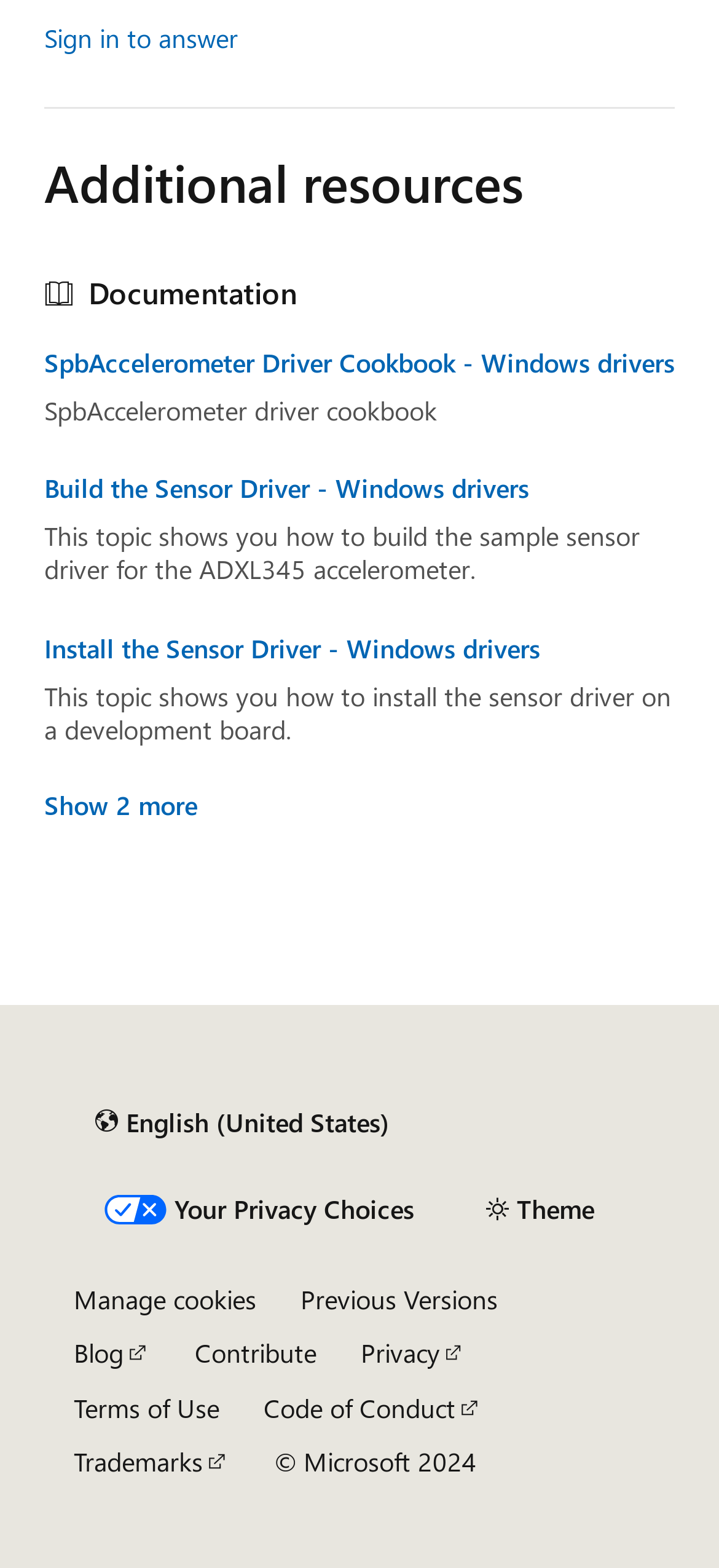How many links are there in the 'Additional resources' section?
Please provide a full and detailed response to the question.

I counted the number of links under the 'Additional resources' section, which includes 'SpbAccelerometer Driver Cookbook - Windows drivers', 'Build the Sensor Driver - Windows drivers', 'Install the Sensor Driver - Windows drivers', and two more links that can be shown by clicking the 'Show 2 more' button.